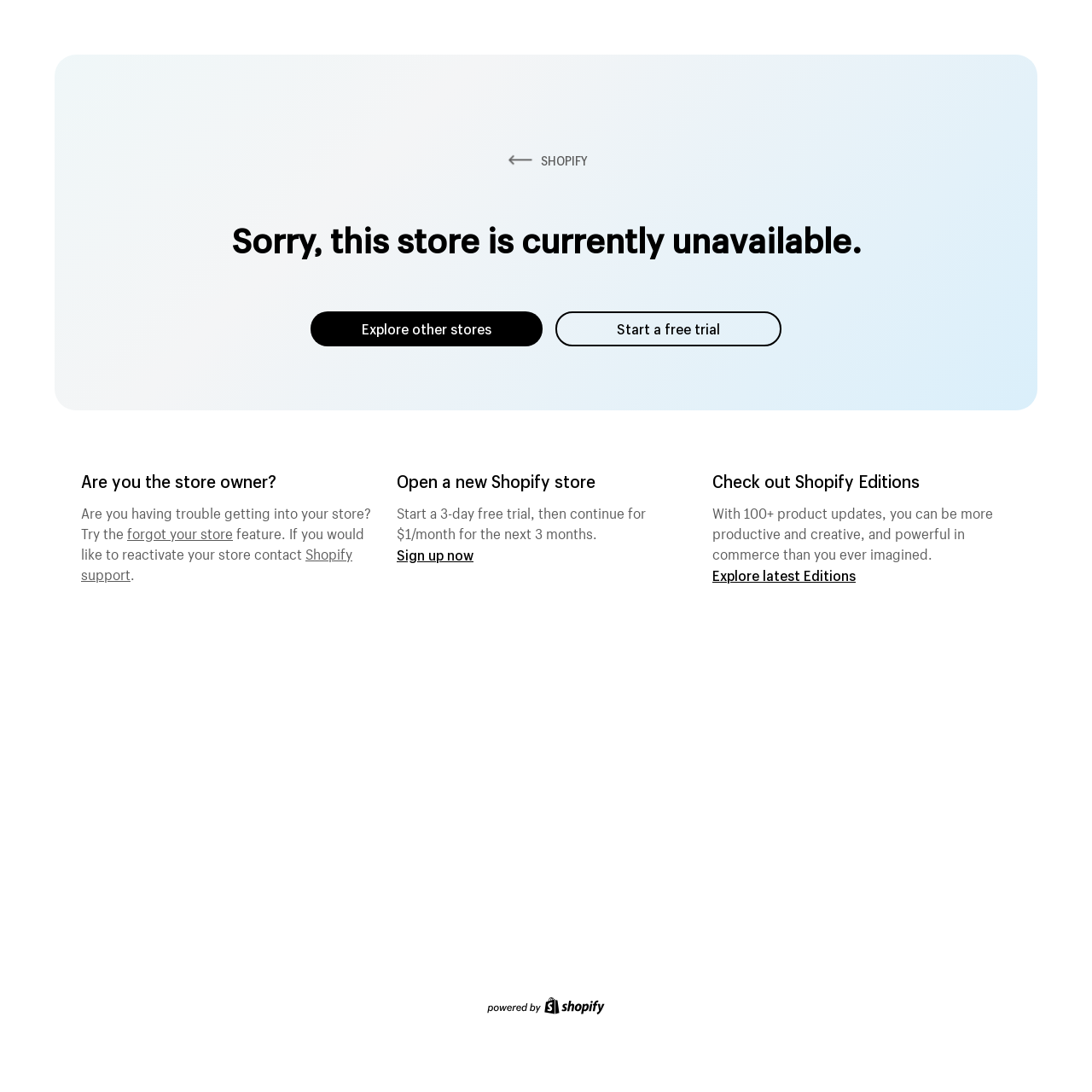Identify the bounding box for the described UI element: "Start a free trial".

[0.509, 0.285, 0.716, 0.317]